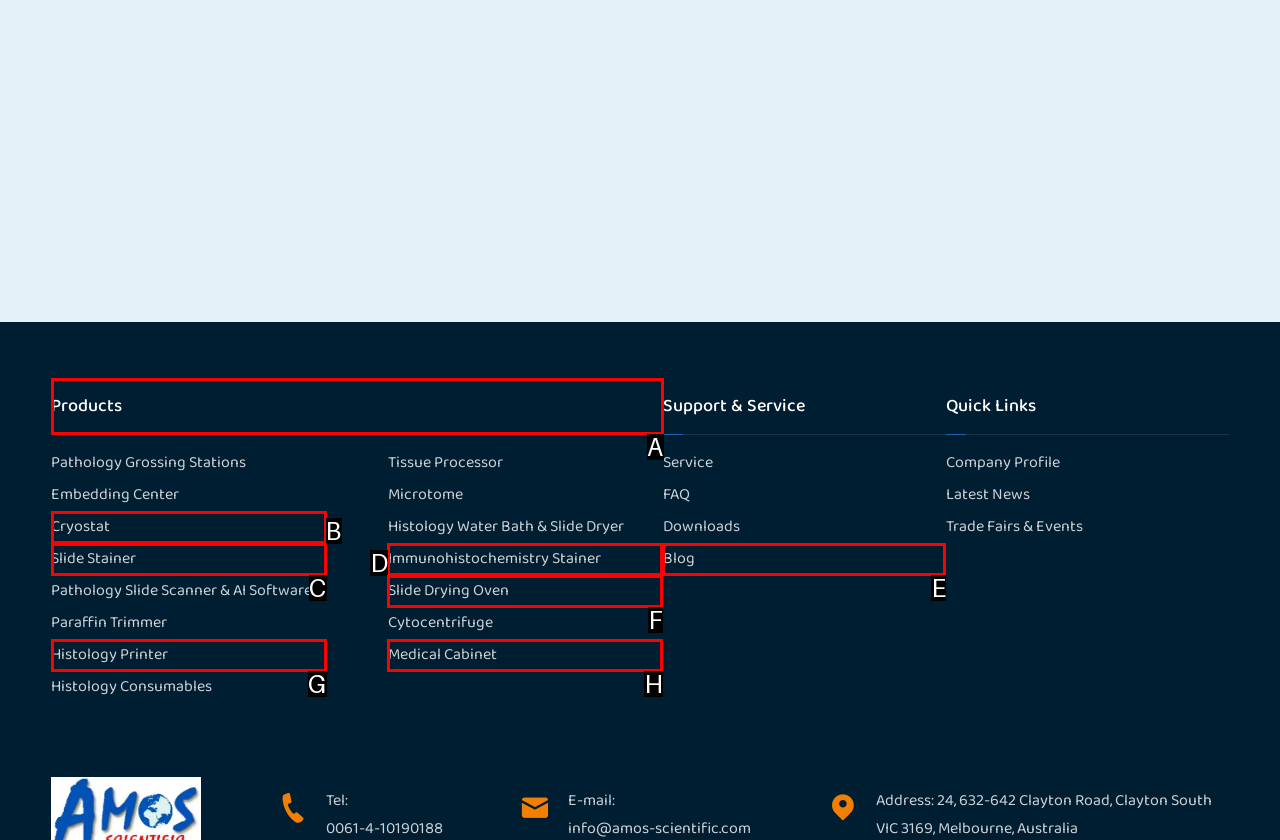To achieve the task: Click on Products, indicate the letter of the correct choice from the provided options.

A